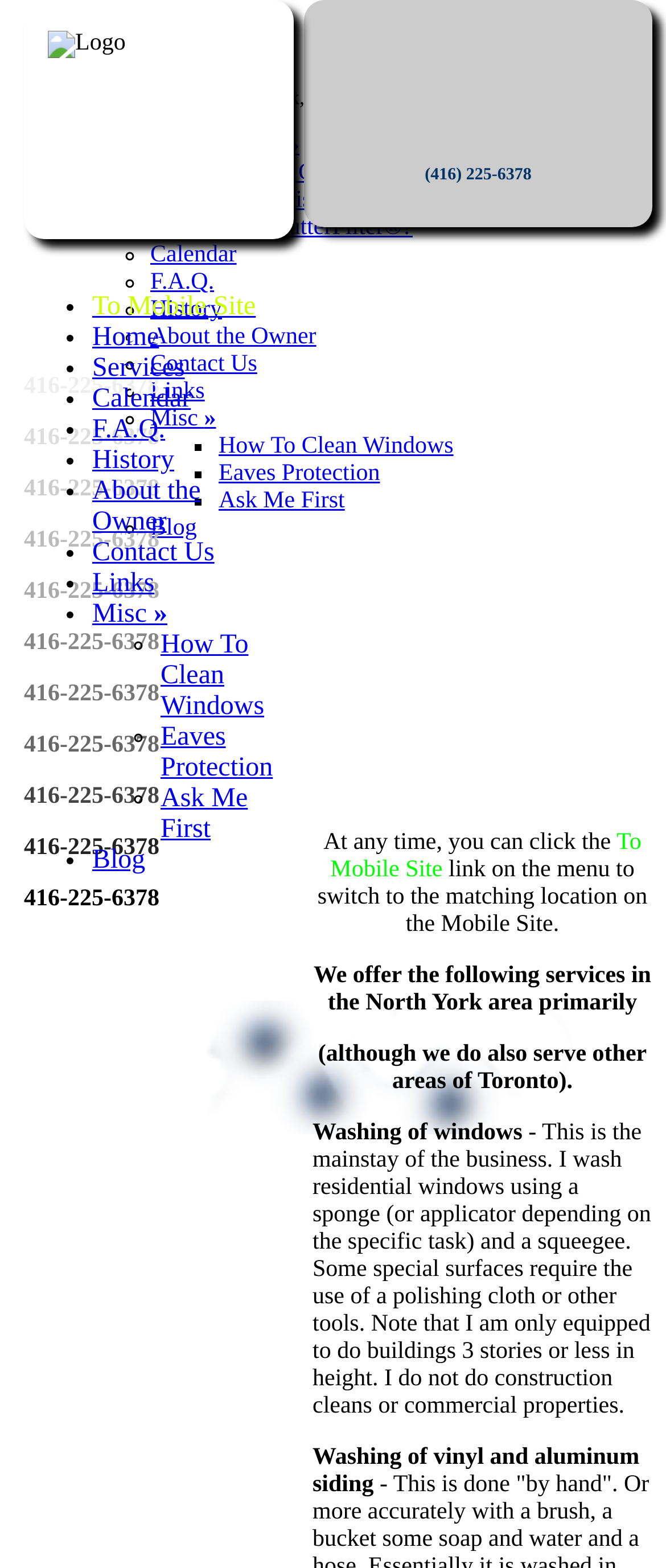What is the company name?
Look at the webpage screenshot and answer the question with a detailed explanation.

The company name is obtained from the StaticText element 'See-Thru Window Cleaners' with bounding box coordinates [0.547, 0.002, 0.889, 0.017].